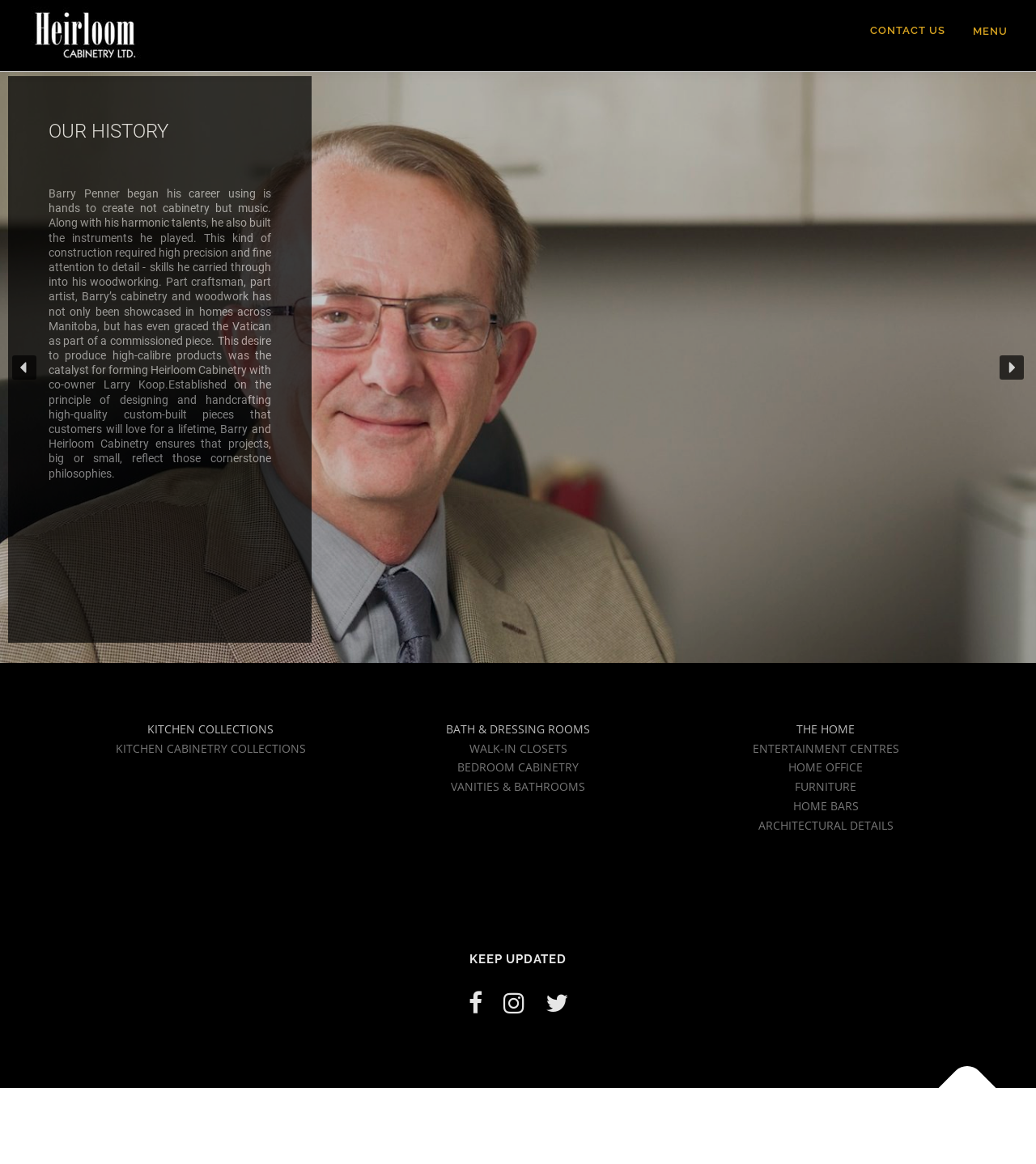Please identify the bounding box coordinates of the area that needs to be clicked to follow this instruction: "Click on previous arrow".

[0.012, 0.305, 0.035, 0.326]